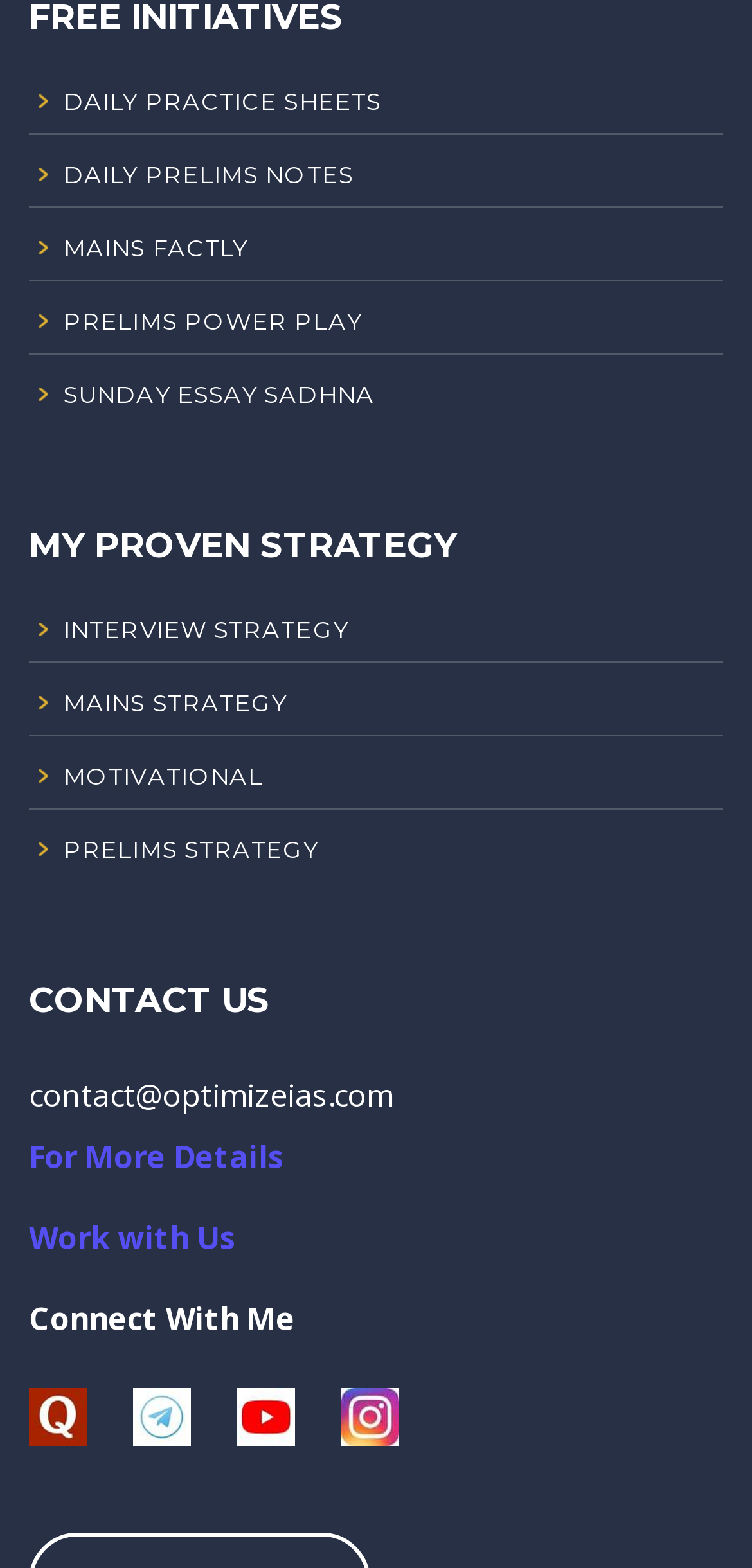Please locate the clickable area by providing the bounding box coordinates to follow this instruction: "Check out SUNDAY ESSAY SADHNA".

[0.038, 0.238, 0.962, 0.272]